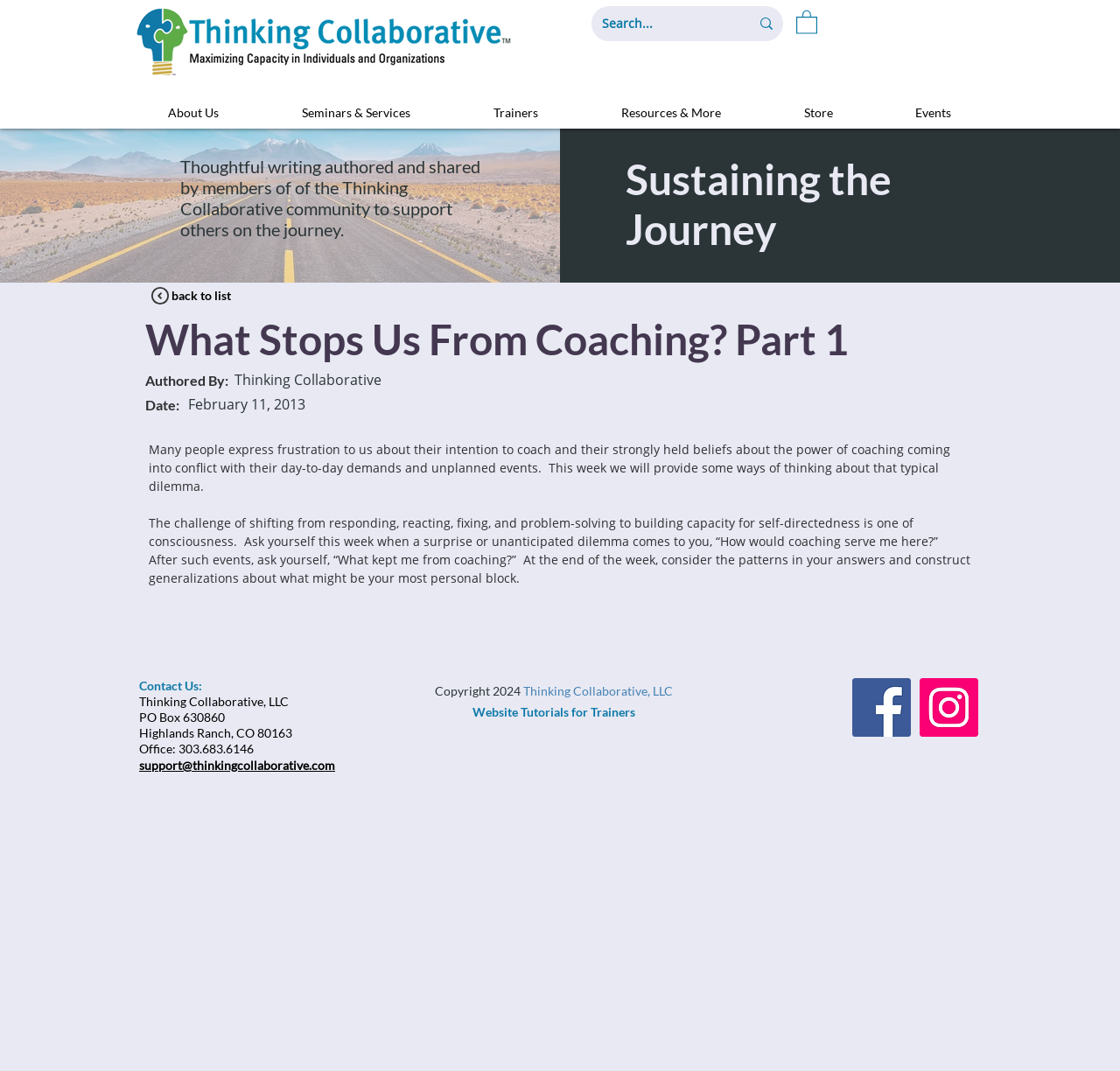Using floating point numbers between 0 and 1, provide the bounding box coordinates in the format (top-left x, top-left y, bottom-right x, bottom-right y). Locate the UI element described here: About Us

[0.116, 0.089, 0.232, 0.121]